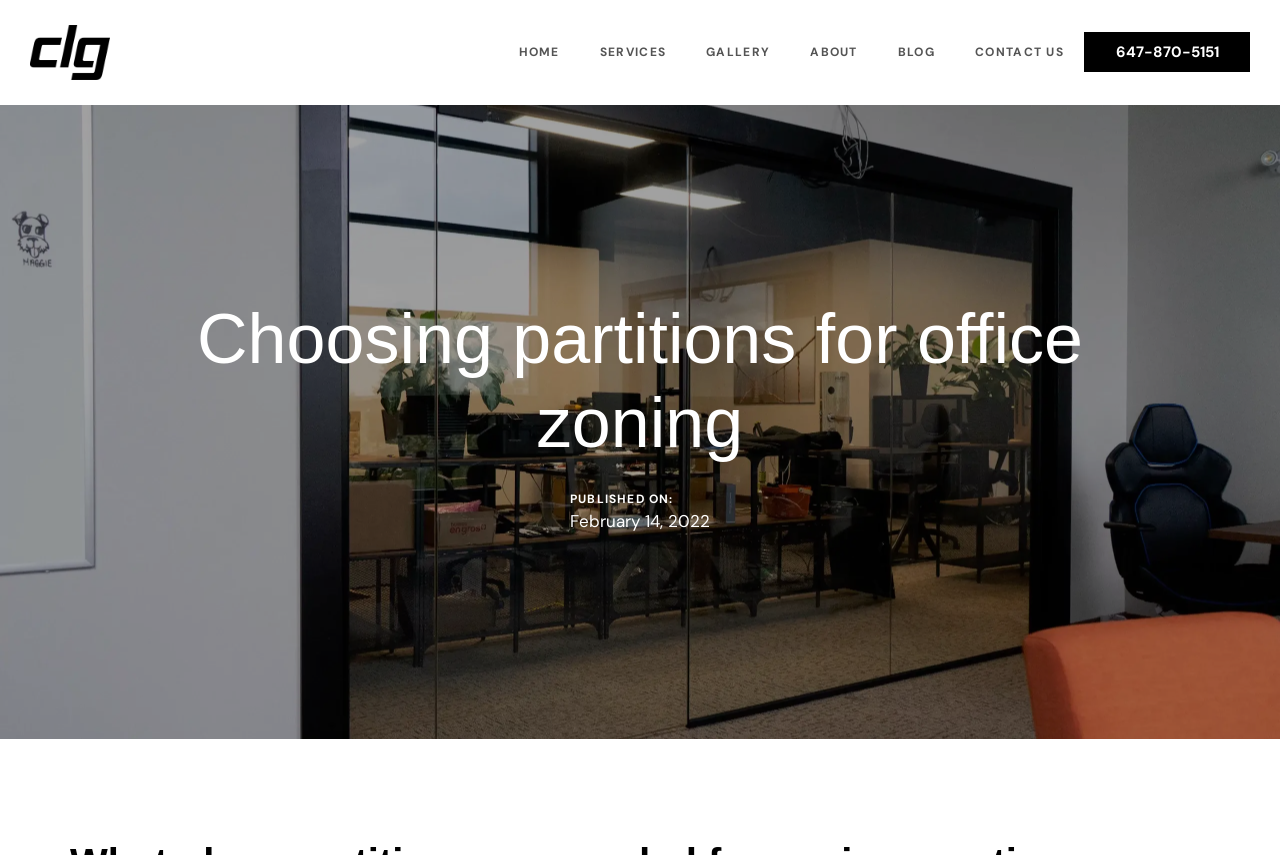Construct a comprehensive caption that outlines the webpage's structure and content.

The webpage is about choosing glass partitions for office zoning, specifically providing tips from a glass company. At the top left corner, there is a link to "Crystal Lake Glass" accompanied by an image of the company's logo. 

Above the main content, there is a navigation menu with links to "HOME", "SERVICES", "GALLERY", "ABOUT", "BLOG", and "CONTACT US", aligned horizontally across the top of the page. To the right of the navigation menu, there is a phone number "647-870-5151" displayed as a link.

The main content area features a large image related to choosing partitions for office zoning, taking up most of the page's width. Above the image, there is a header with the title "Choosing partitions for office zoning". Below the title, there is a publication date "February 14, 2022" displayed as a link.

On the right side of the page, there are three headings: "Premier Custom Glass for glass railing office partion mirrors storefronts", "OUR SERVICES", and "QUICK LINKS". Under the "OUR SERVICES" heading, there is a link to "Stanoff System Glass Railings". Under the "QUICK LINKS" heading, there is a link to "GALLERY".